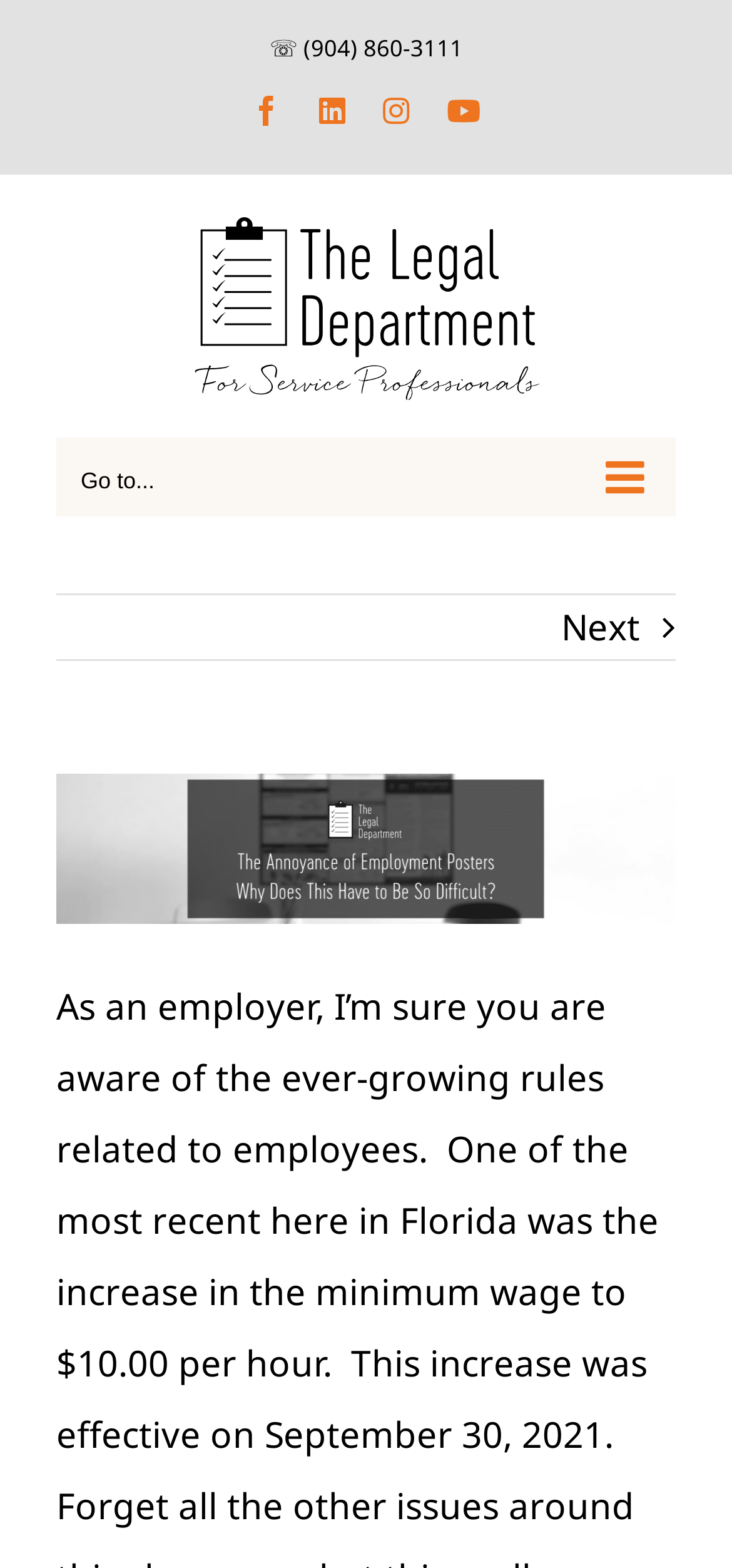Identify the bounding box coordinates of the element to click to follow this instruction: 'Call the phone number'. Ensure the coordinates are four float values between 0 and 1, provided as [left, top, right, bottom].

[0.368, 0.021, 0.632, 0.041]